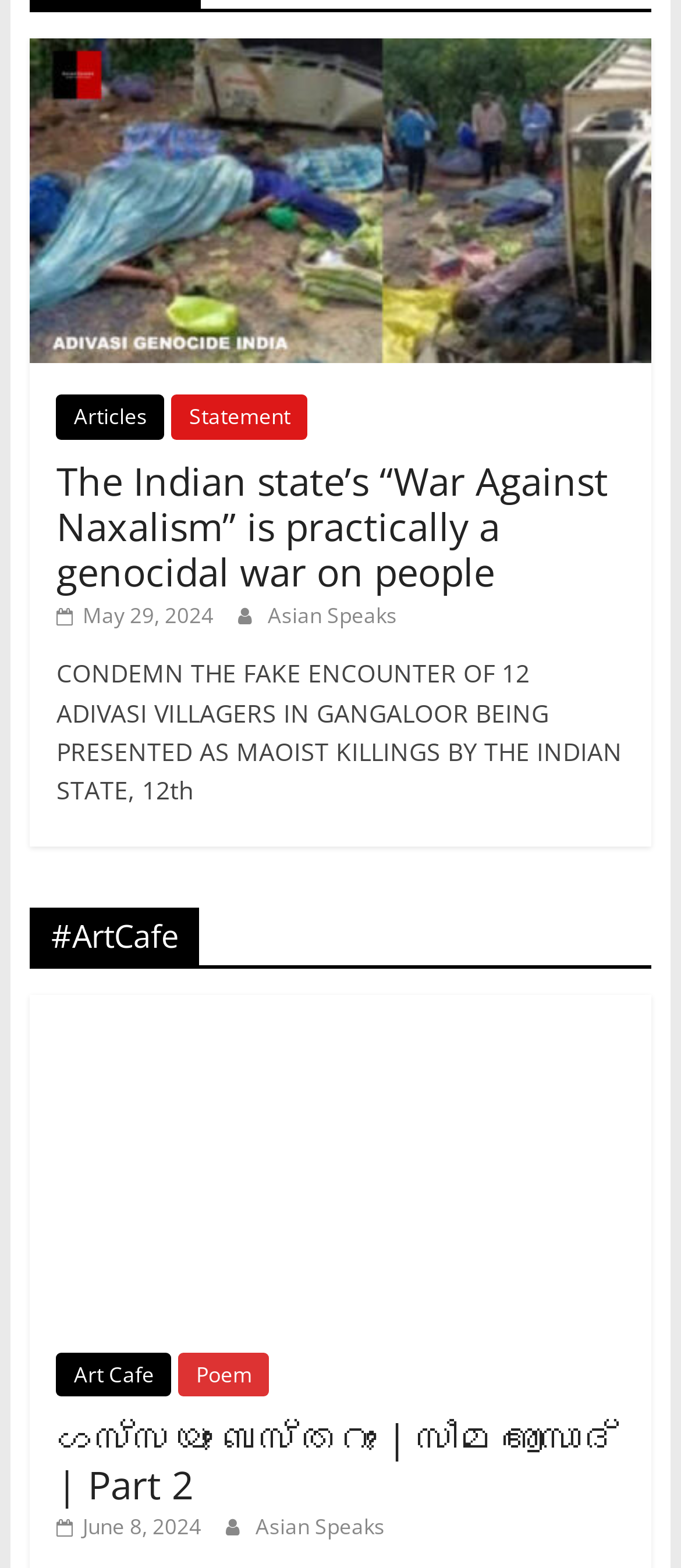Please indicate the bounding box coordinates of the element's region to be clicked to achieve the instruction: "Go to the 'Articles' section". Provide the coordinates as four float numbers between 0 and 1, i.e., [left, top, right, bottom].

[0.083, 0.252, 0.242, 0.28]